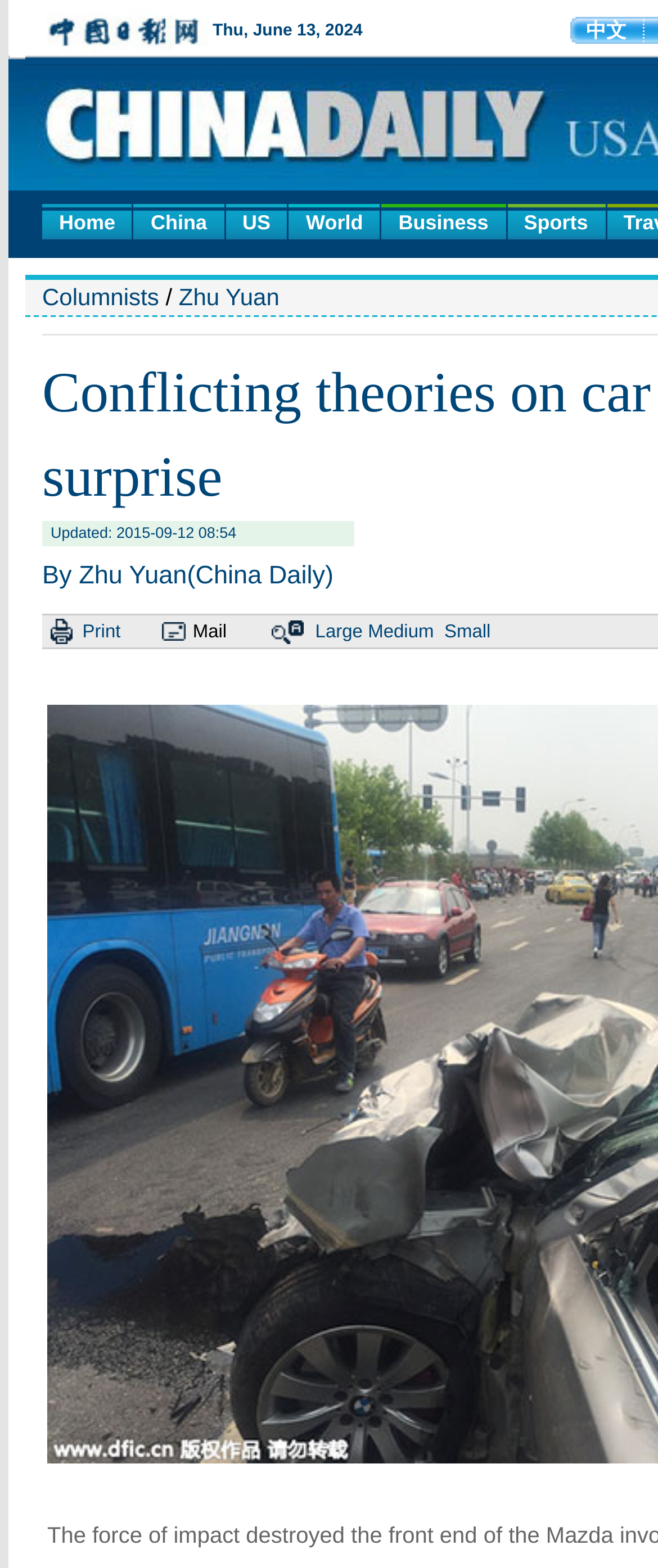Identify the bounding box coordinates of the region that should be clicked to execute the following instruction: "go to home page".

[0.064, 0.13, 0.201, 0.153]